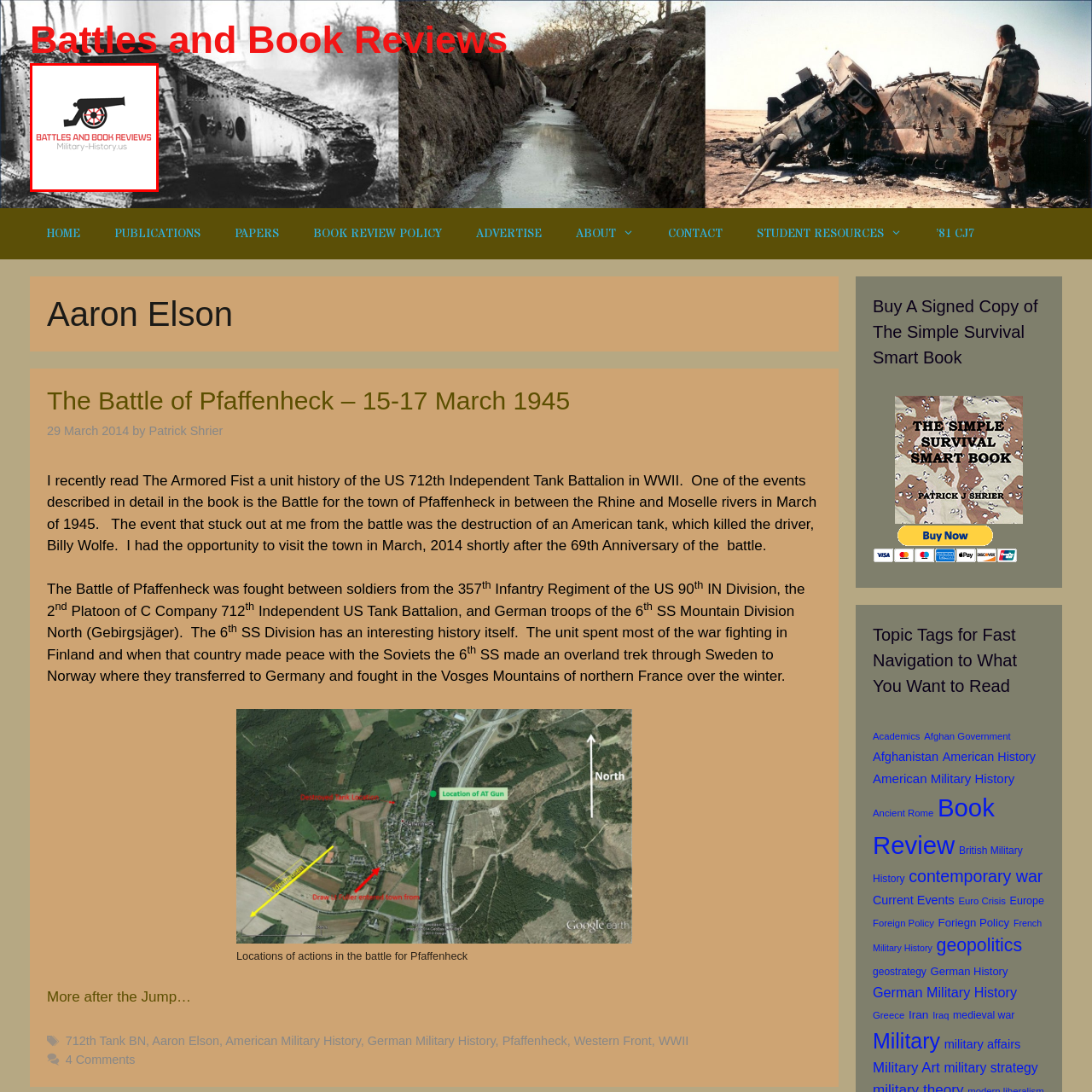What is the website's address?
Analyze the image surrounded by the red bounding box and provide a thorough answer.

The website's address 'Military-History.us' is included below the logo, indicating the online presence of 'Battles and Book Reviews' as a resource for readers and enthusiasts of military history.